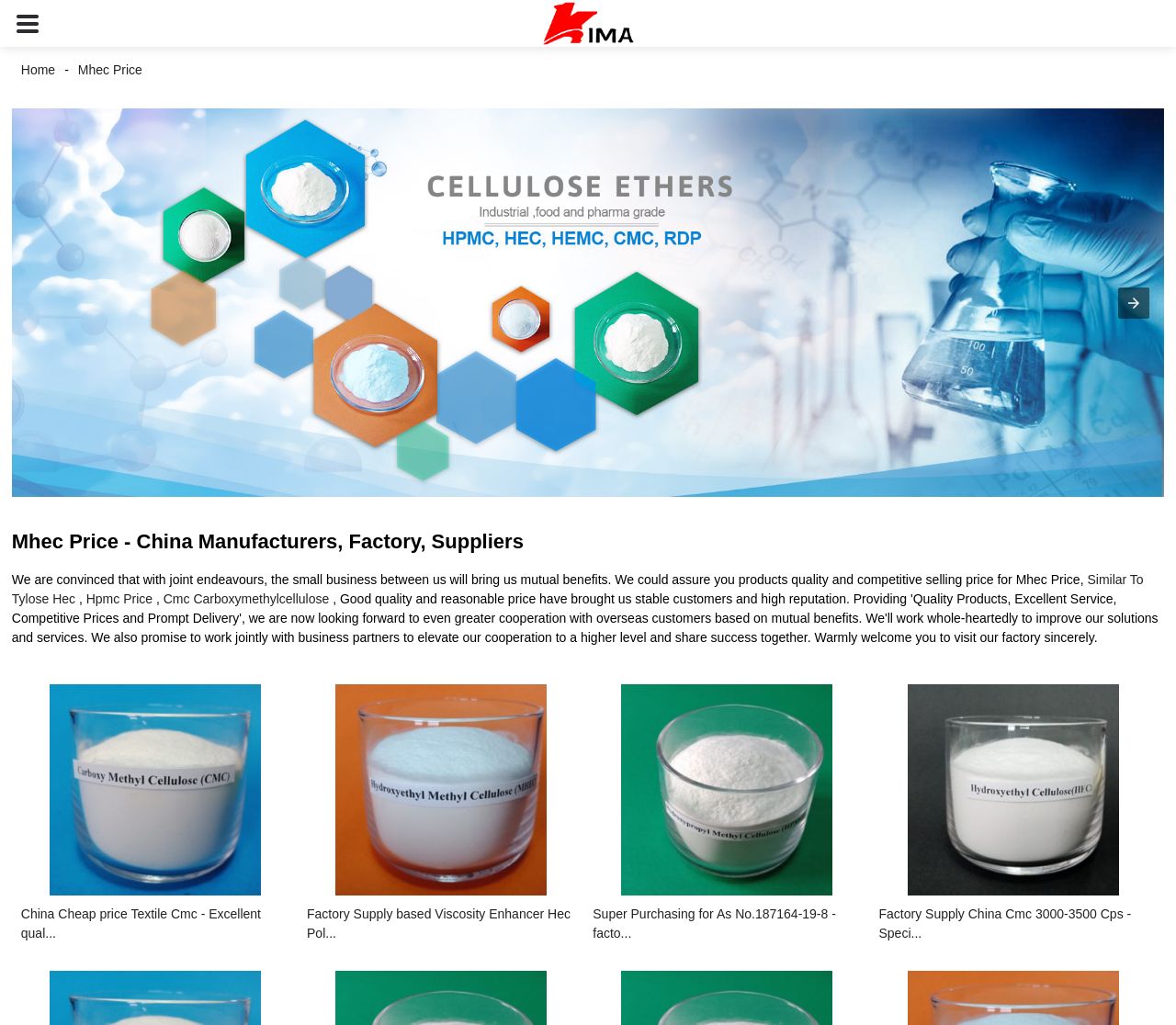Utilize the details in the image to thoroughly answer the following question: What is the topic of the webpage?

The webpage has a heading 'Mhec Price - China Manufacturers, Factory, Suppliers' and mentions Mhec Price in the text, indicating that the topic of the webpage is related to Mhec Price.